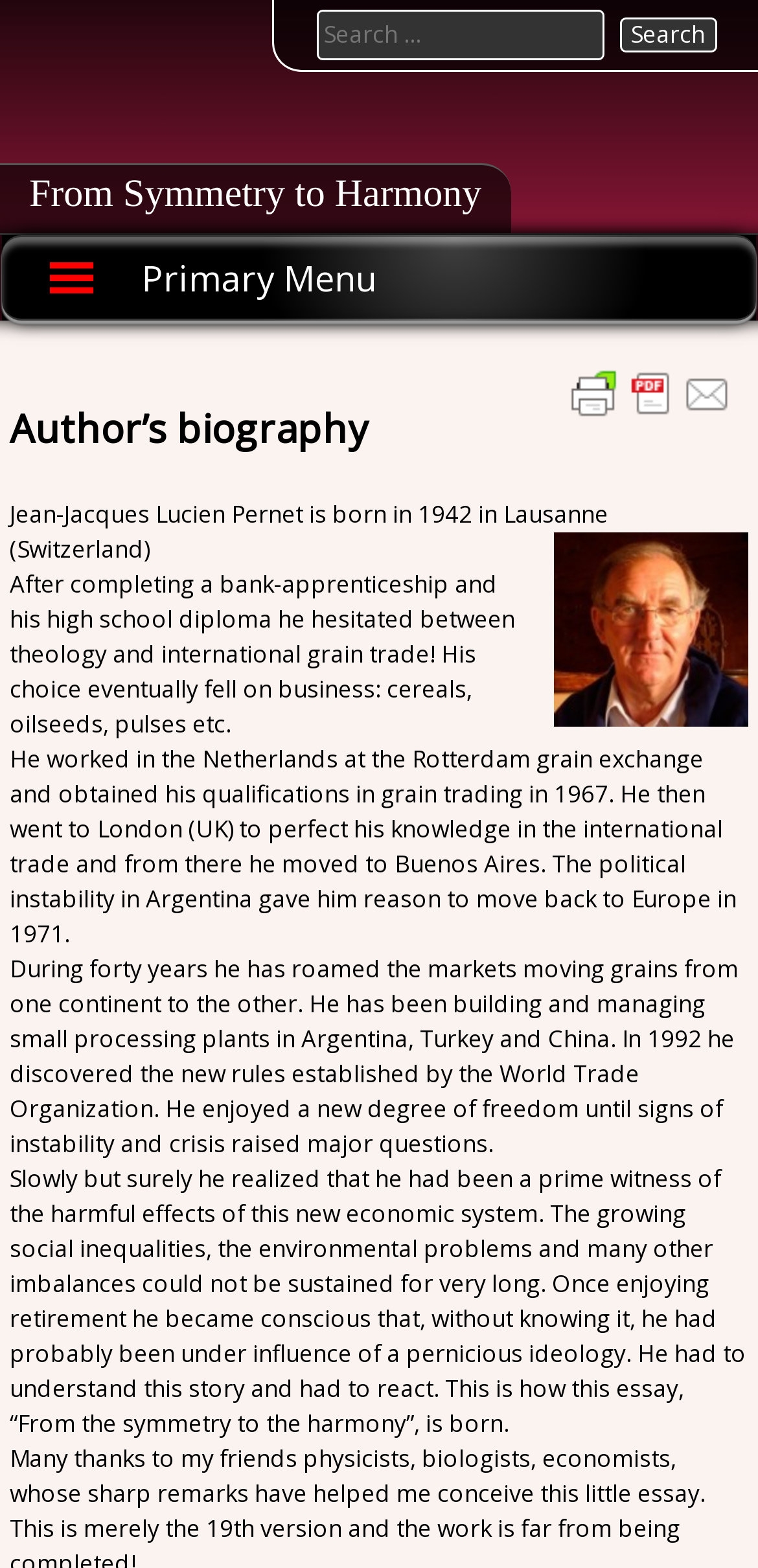Using floating point numbers between 0 and 1, provide the bounding box coordinates in the format (top-left x, top-left y, bottom-right x, bottom-right y). Locate the UI element described here: Primary Menu

[0.003, 0.15, 0.997, 0.204]